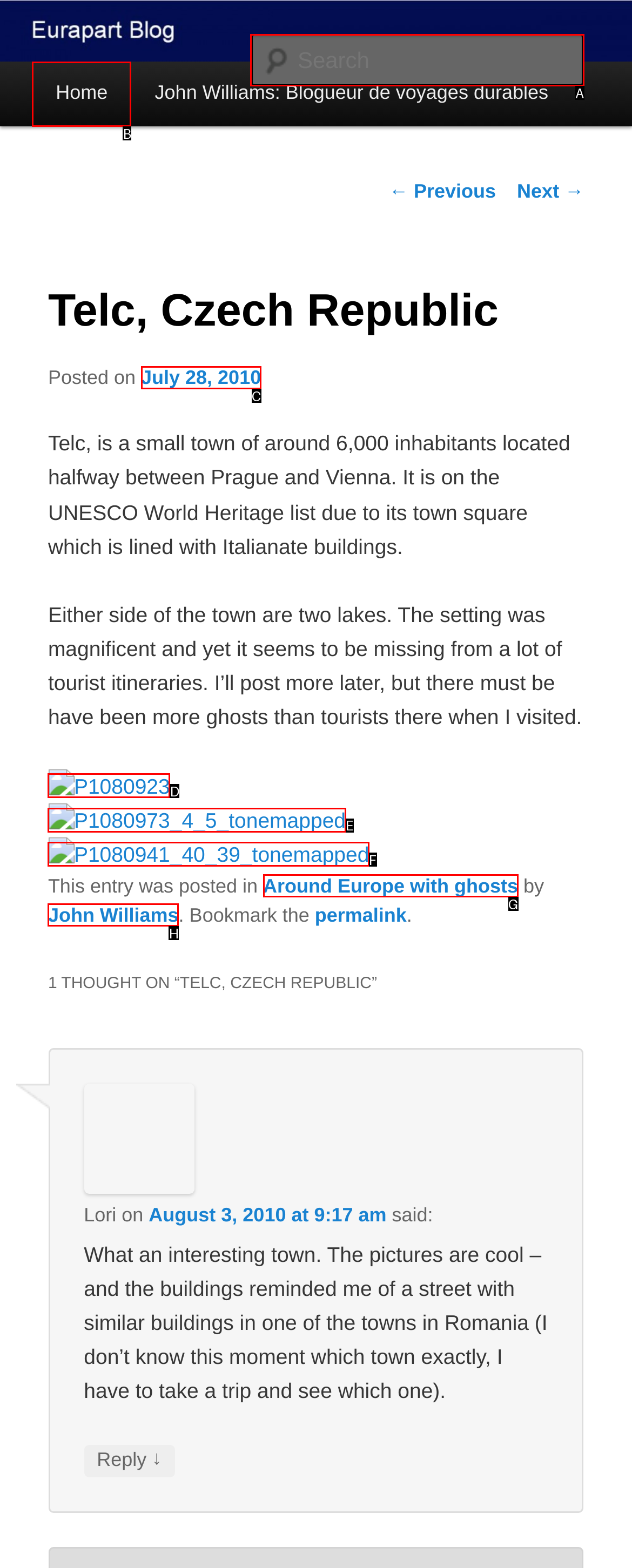Determine the letter of the element to click to accomplish this task: Search for something. Respond with the letter.

A